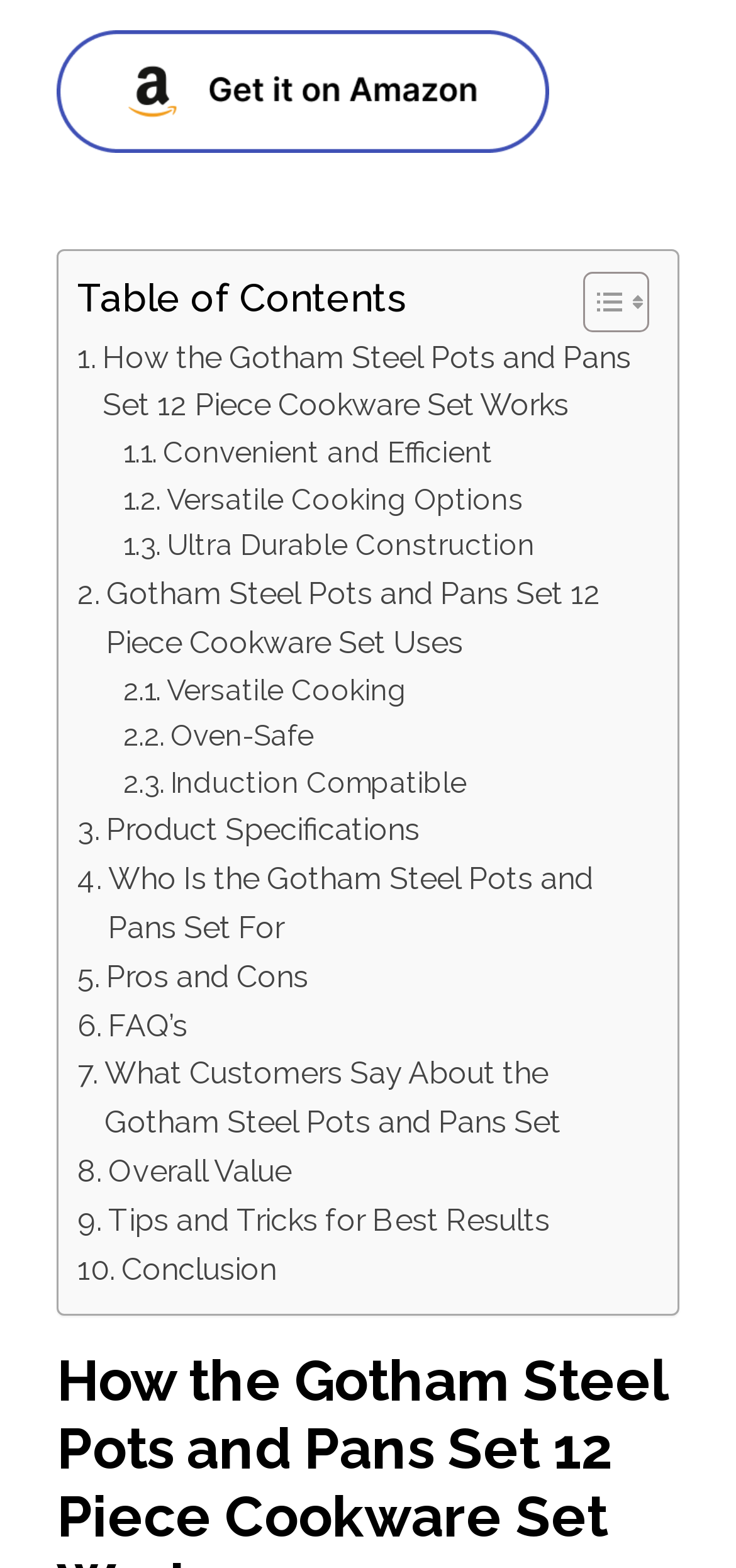Find the bounding box coordinates of the clickable area required to complete the following action: "View product specifications".

[0.105, 0.514, 0.57, 0.545]